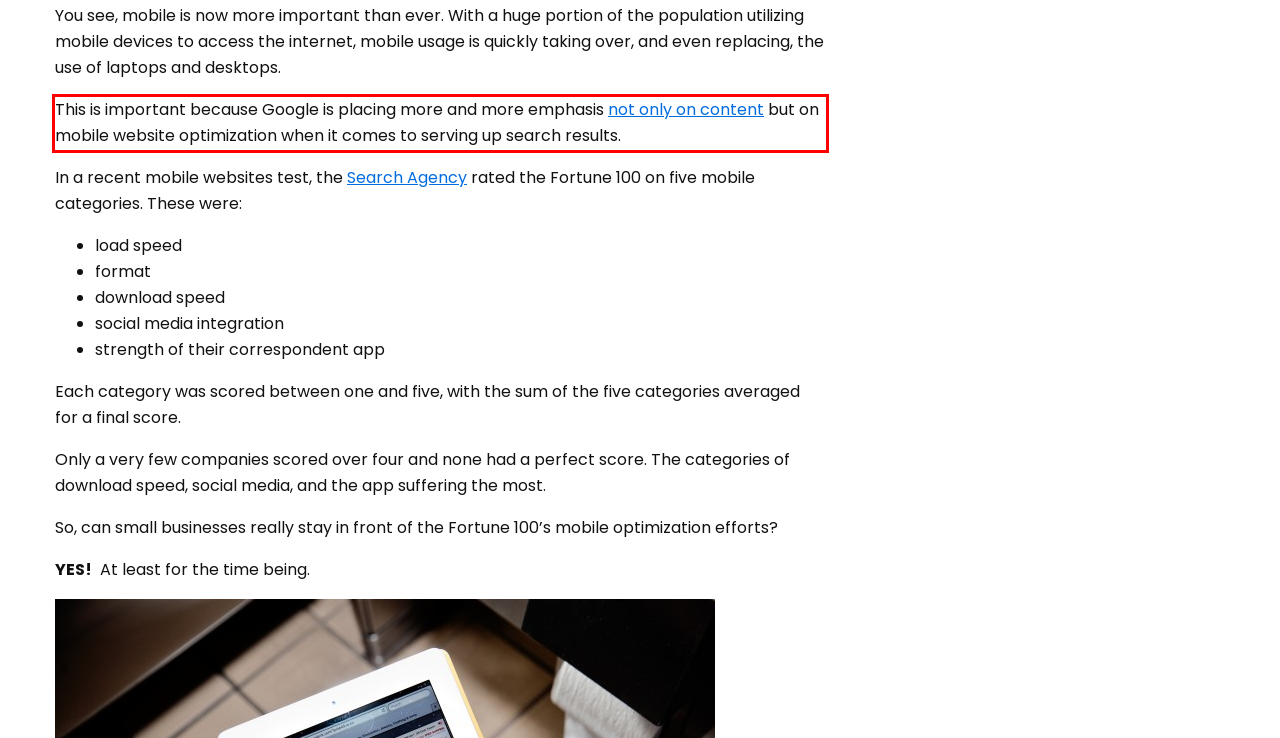Locate the red bounding box in the provided webpage screenshot and use OCR to determine the text content inside it.

This is important because Google is placing more and more emphasis not only on content but on mobile website optimization when it comes to serving up search results.